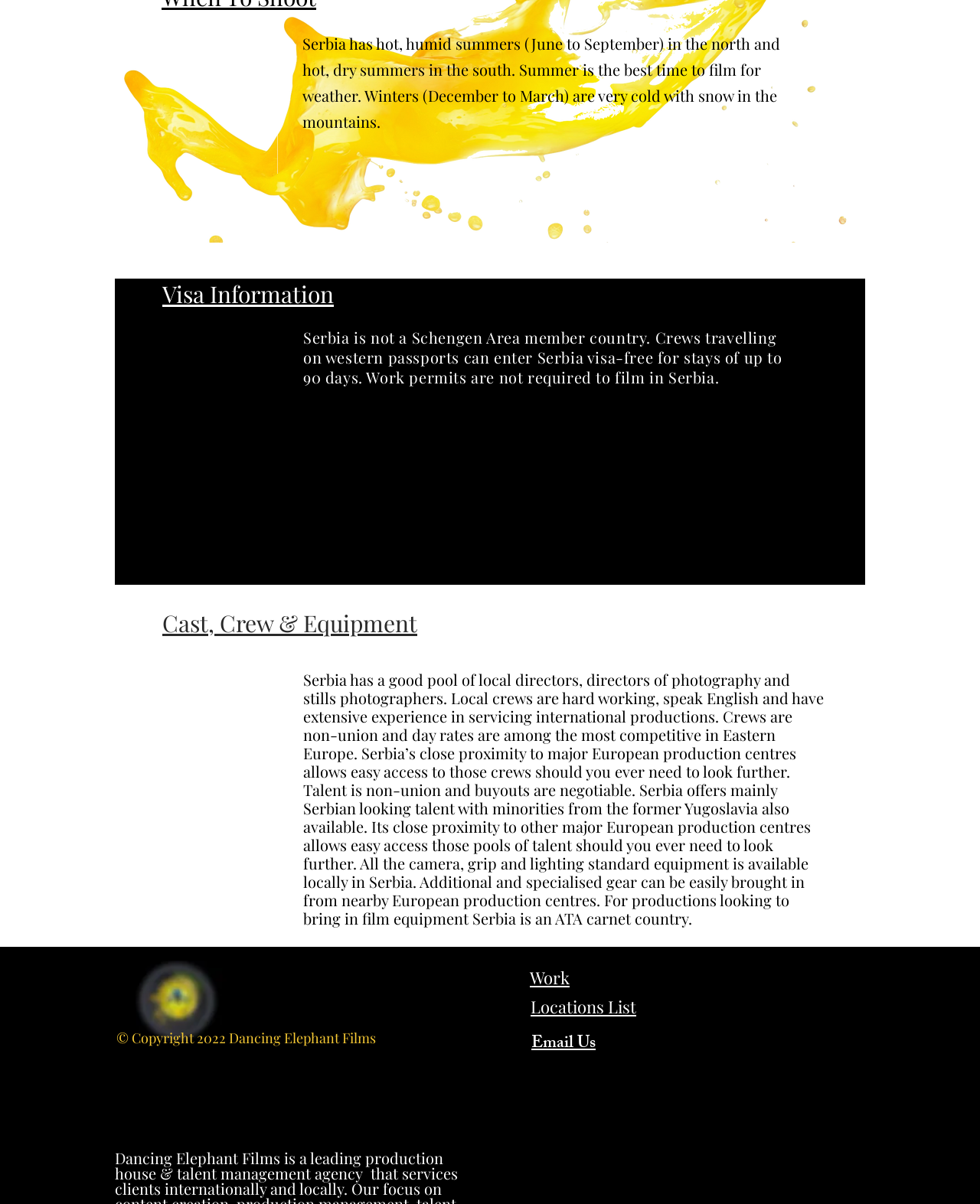Is Serbia a Schengen Area member country?
Refer to the image and give a detailed response to the question.

The webpage explicitly states that Serbia is not a Schengen Area member country, which means it has its own visa requirements and regulations.